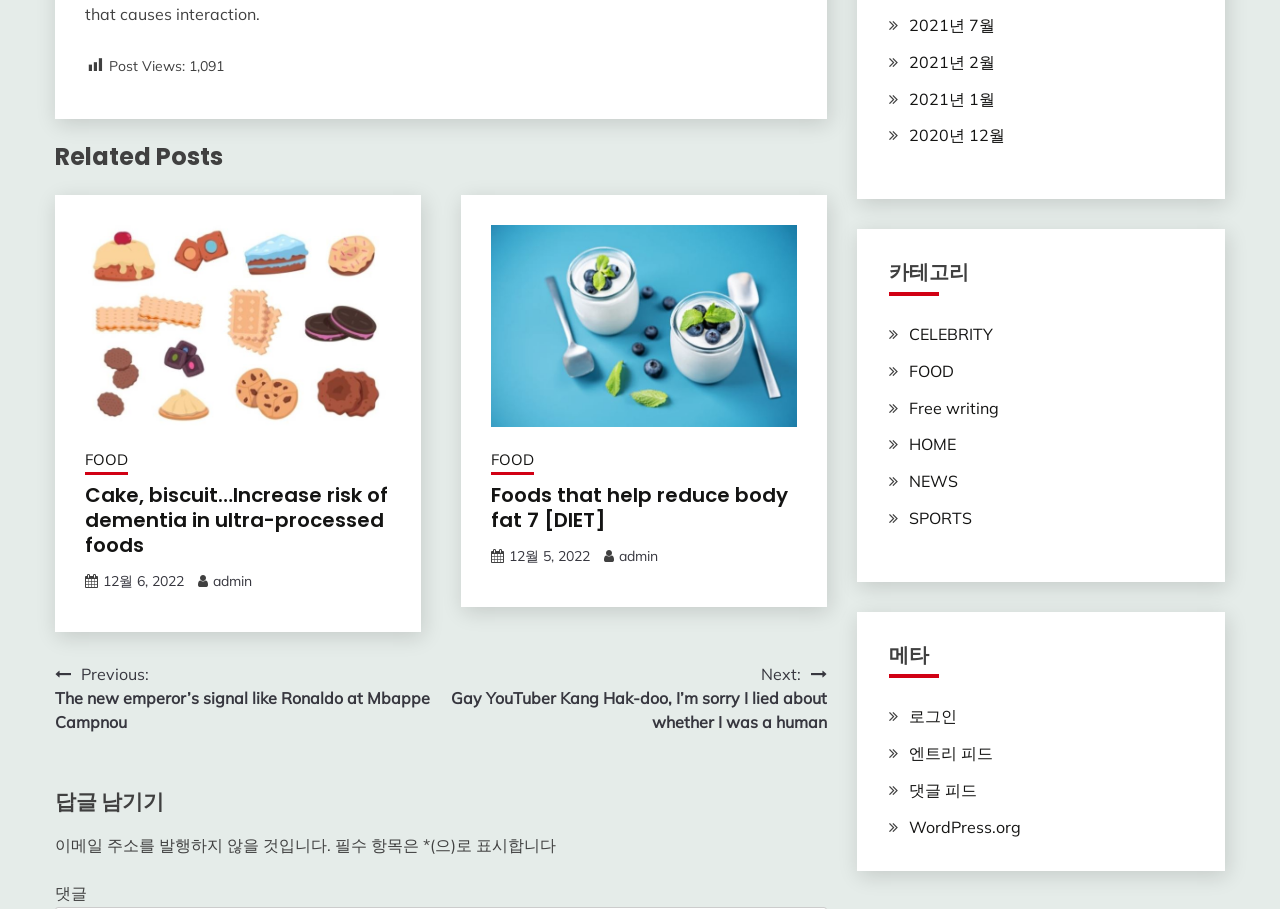Using floating point numbers between 0 and 1, provide the bounding box coordinates in the format (top-left x, top-left y, bottom-right x, bottom-right y). Locate the UI element described here: Events

None